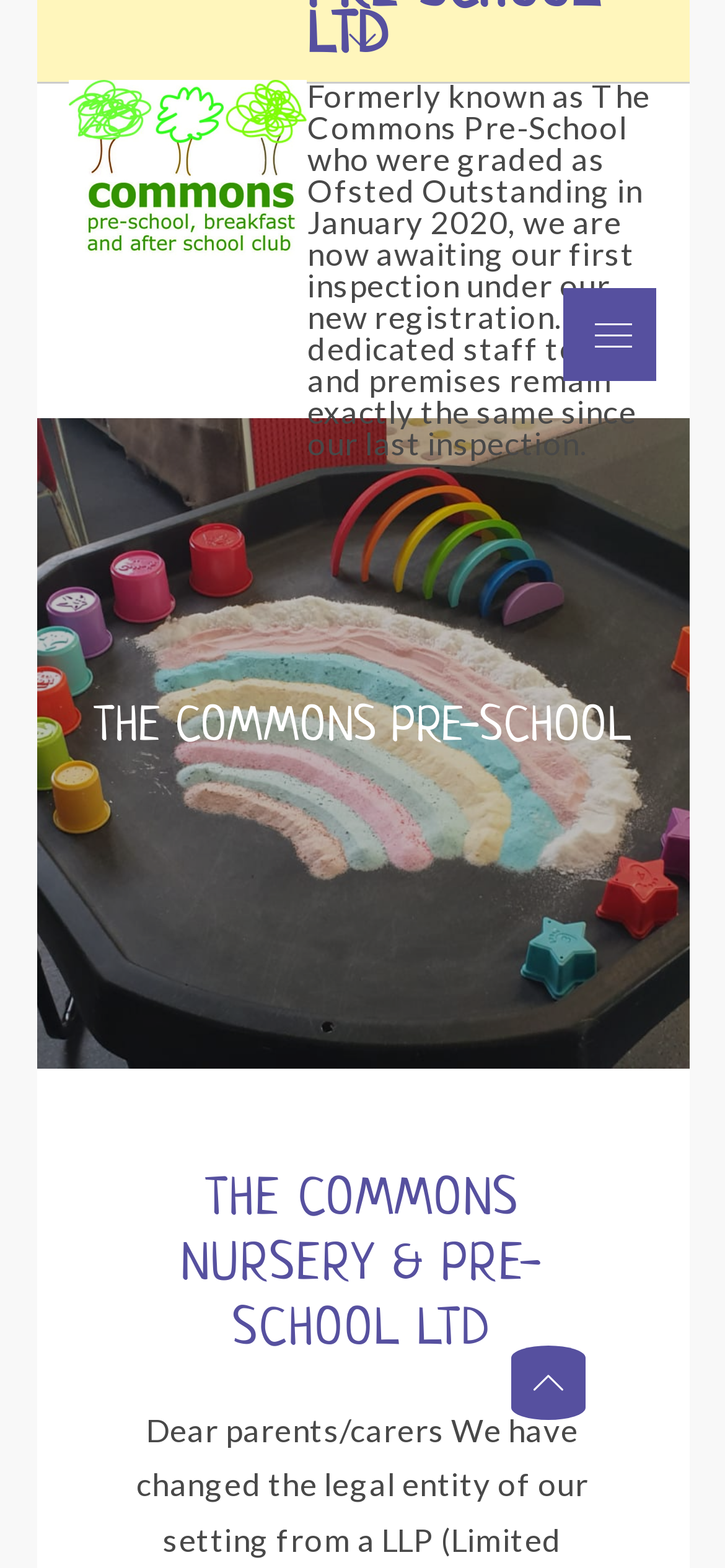What is the purpose of the 'Menu' button?
Please answer using one word or phrase, based on the screenshot.

To access the primary menu